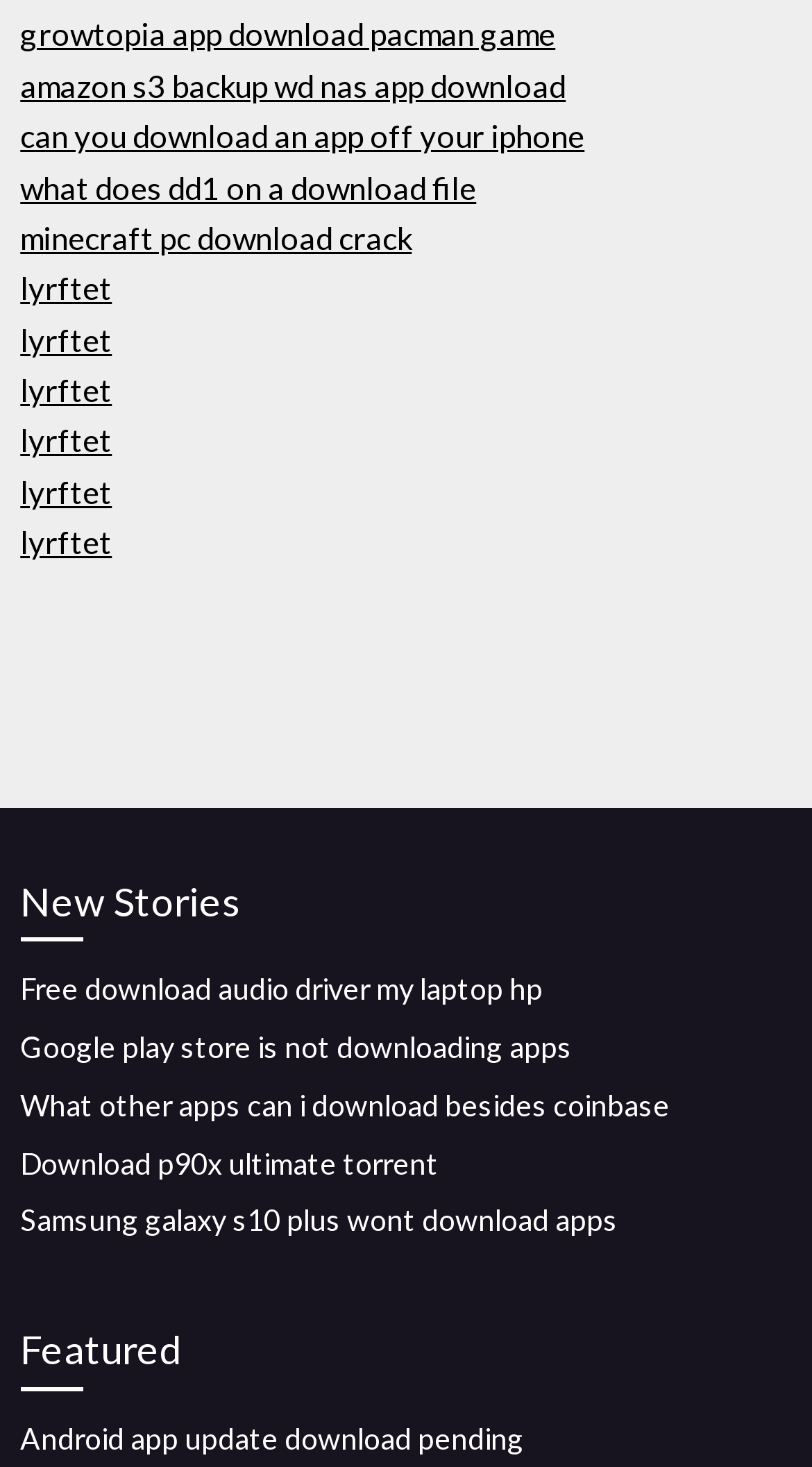What is the common theme among the links in the webpage?
Look at the image and respond with a one-word or short phrase answer.

App downloads and tech issues